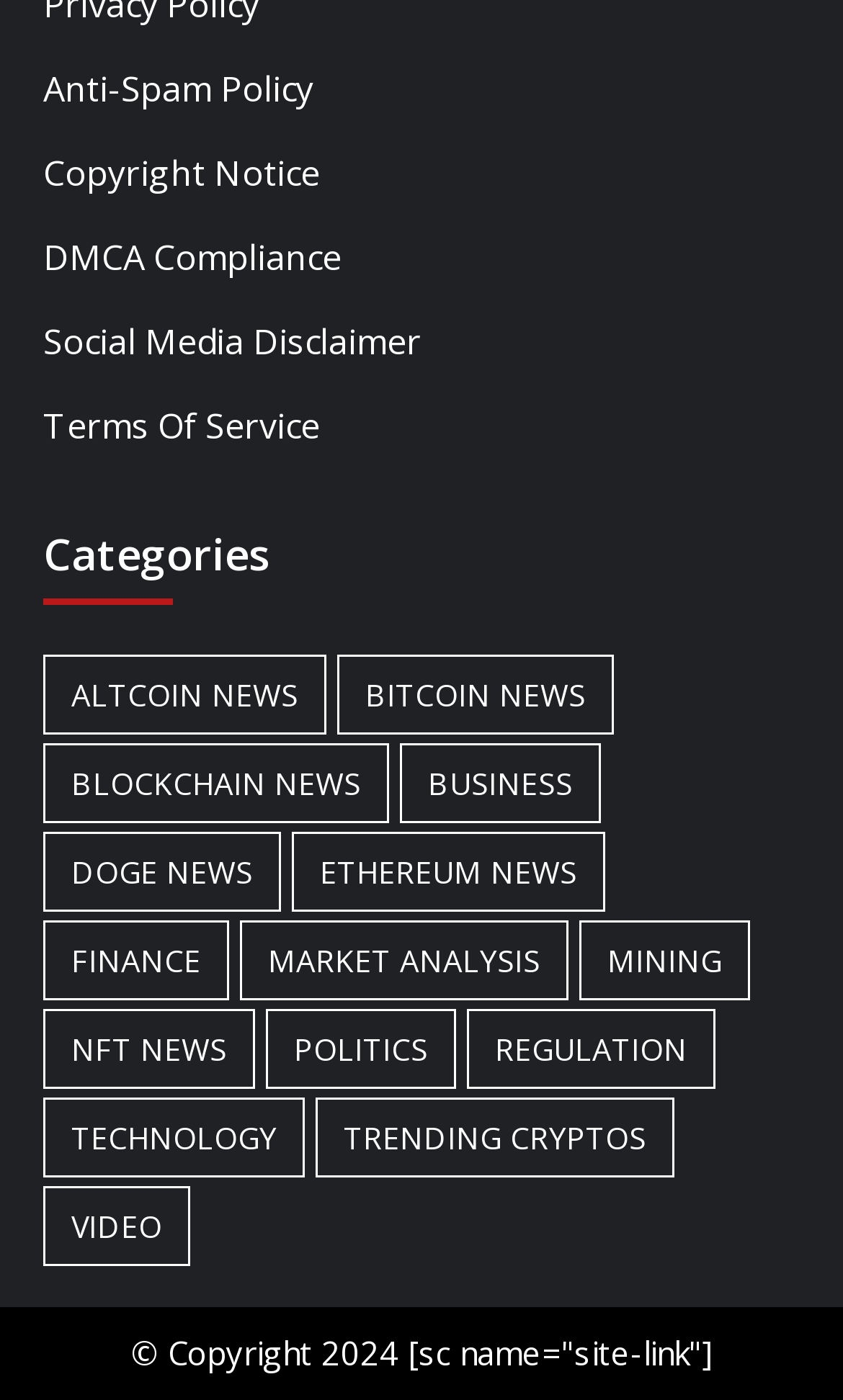Provide a one-word or short-phrase answer to the question:
What is the category with the most items?

Market Analysis